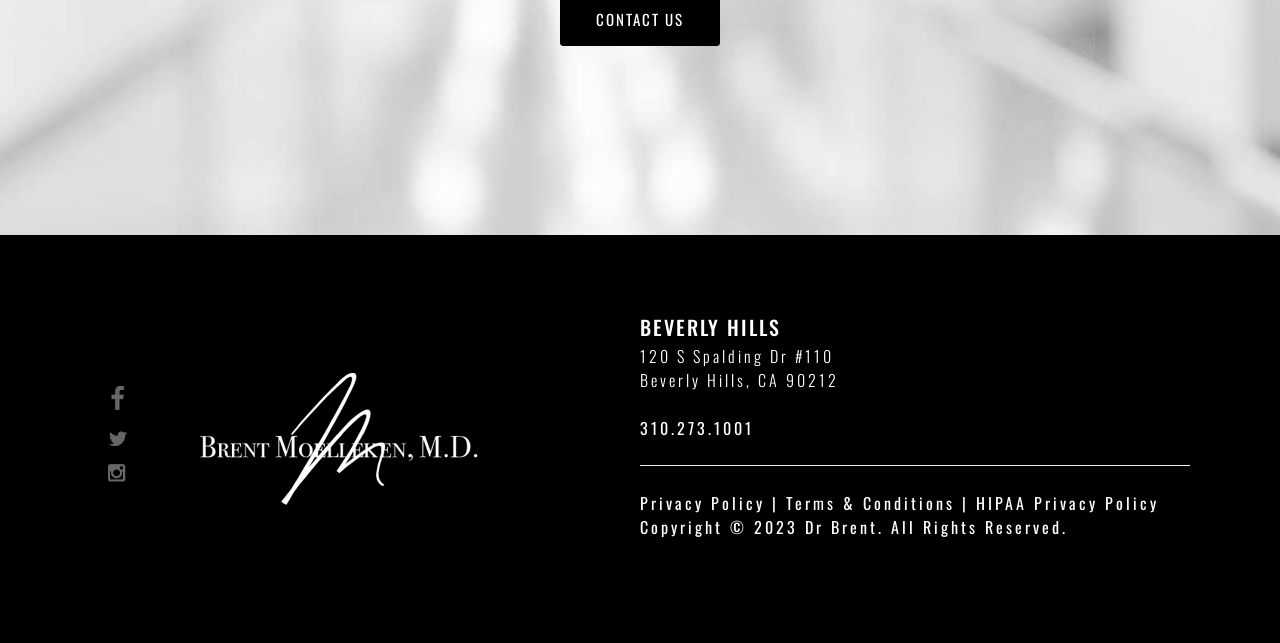Extract the bounding box coordinates for the described element: "Jeff Campbell". The coordinates should be represented as four float numbers between 0 and 1: [left, top, right, bottom].

None